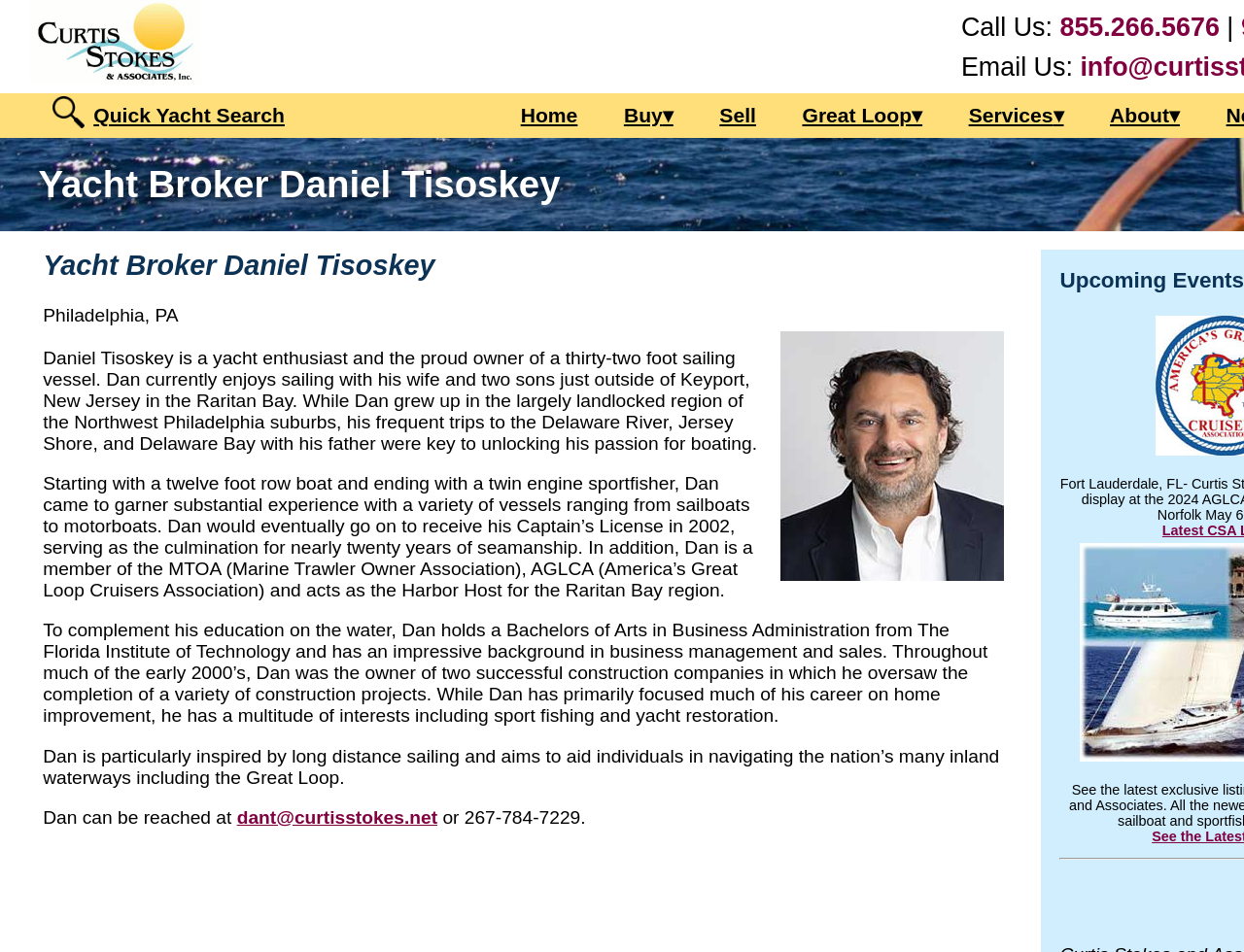Extract the bounding box coordinates for the HTML element that matches this description: "dant@curtisstokes.net". The coordinates should be four float numbers between 0 and 1, i.e., [left, top, right, bottom].

[0.19, 0.848, 0.352, 0.869]